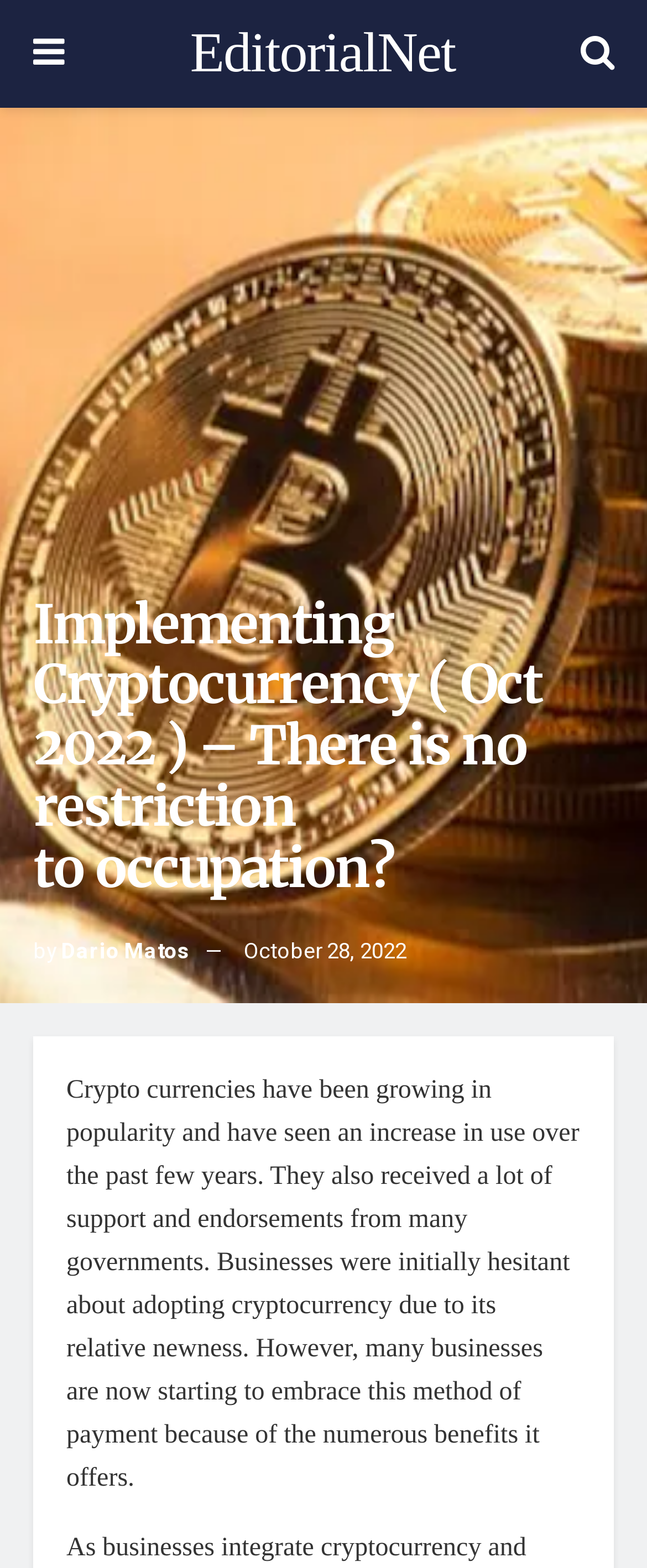What is the topic of this article?
Please give a detailed and elaborate explanation in response to the question.

The topic of this article can be inferred by reading the introductory sentence, which mentions 'crypto currencies' and their growing popularity.